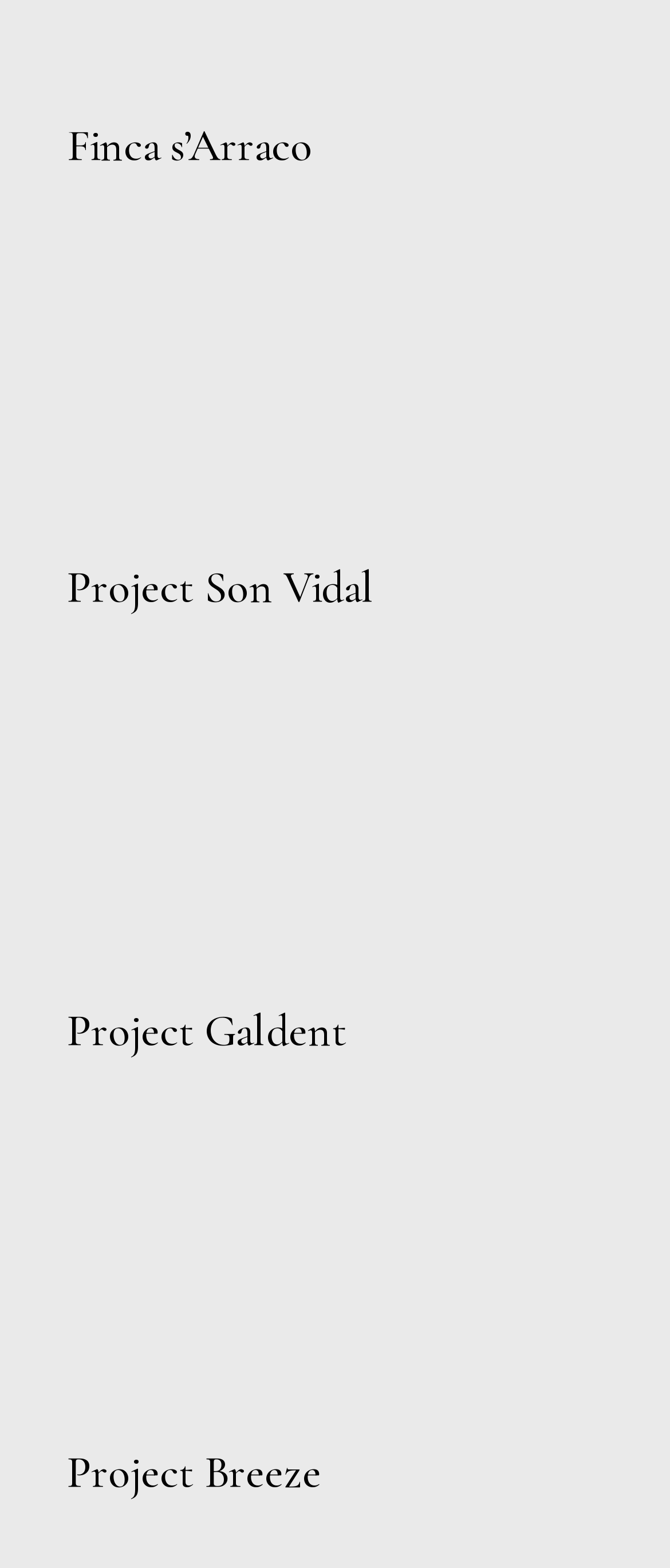How many projects are listed on this webpage?
Please provide a comprehensive answer based on the contents of the image.

There are four projects listed on this webpage, each with a heading element and a link element. The projects are 'Finca s’Arraco', 'Project Son Vidal', 'Project Galdent', and 'Project Breeze'.